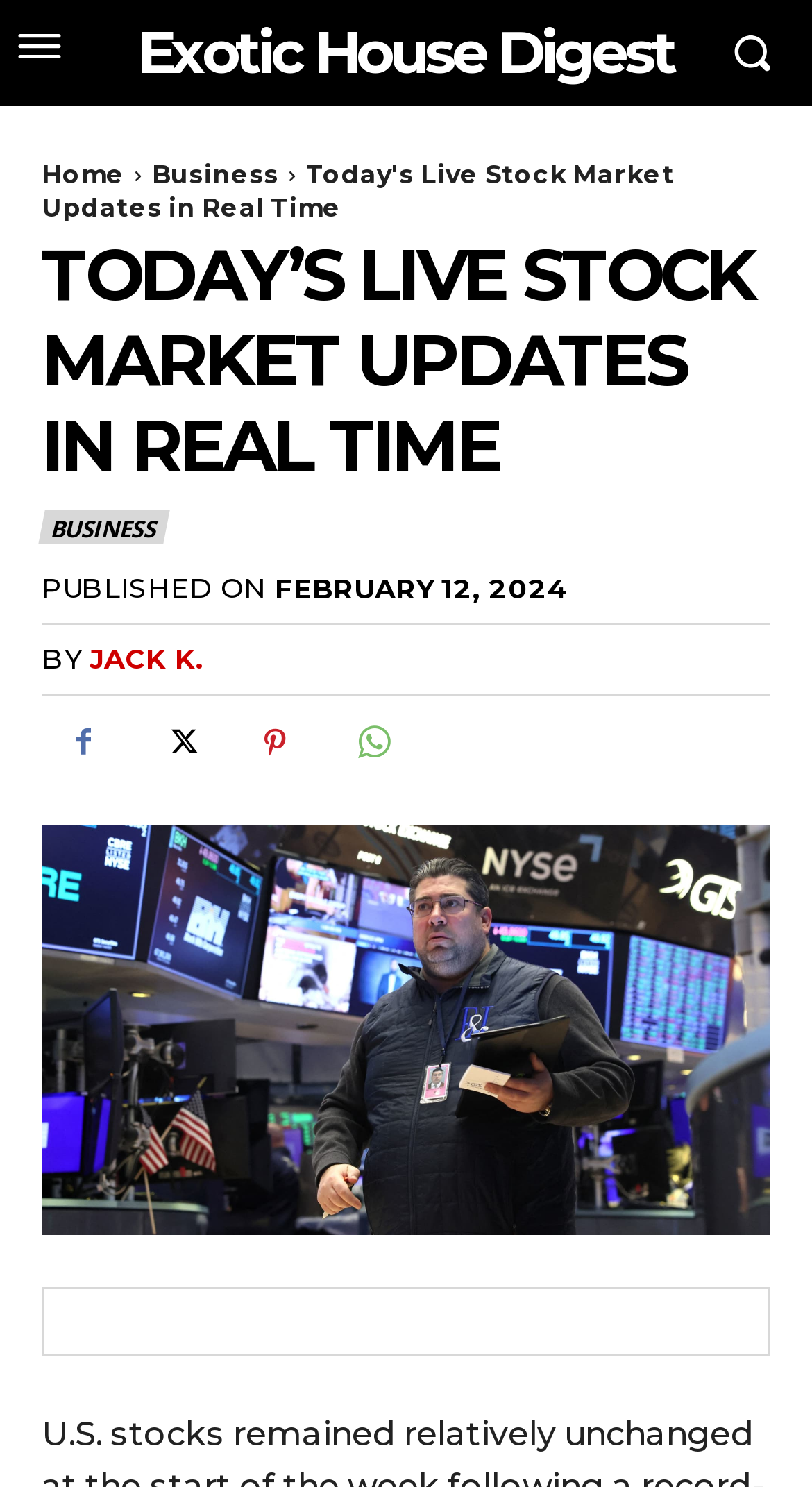Who is the author of the article?
Based on the image, respond with a single word or phrase.

JACK K.